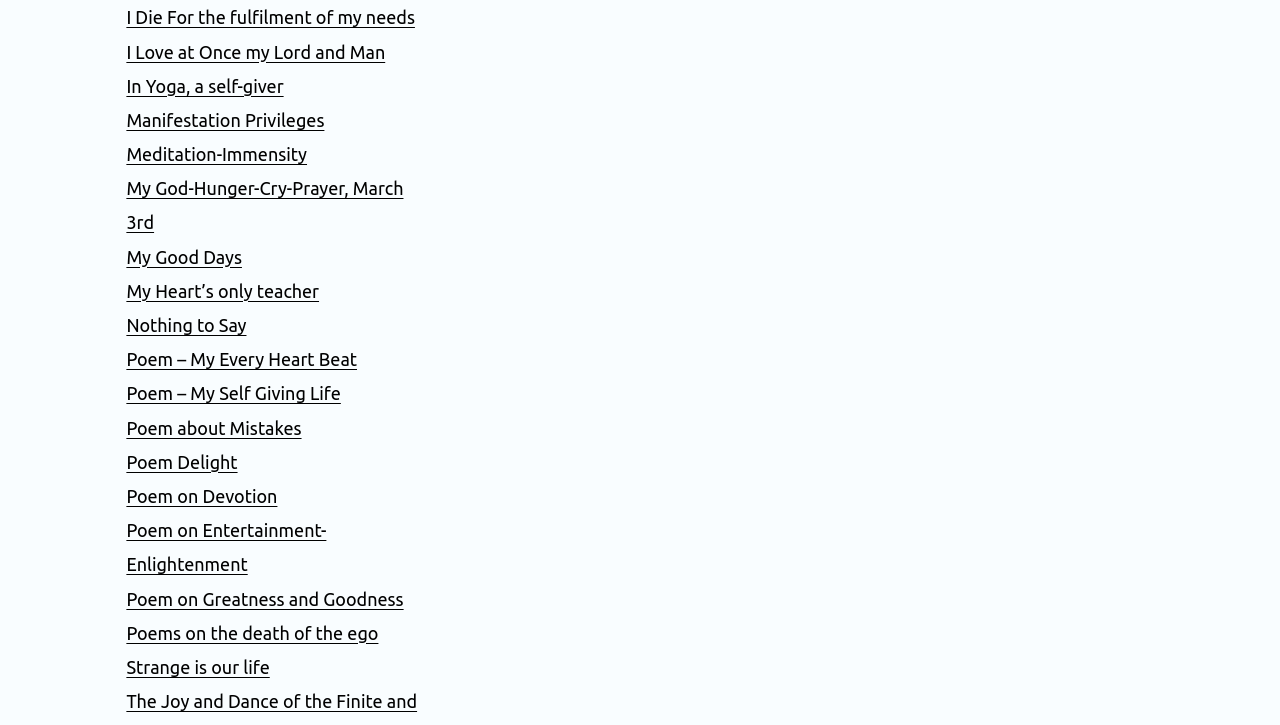Are all poem titles on the left side of the page?
Look at the image and answer with only one word or phrase.

Yes